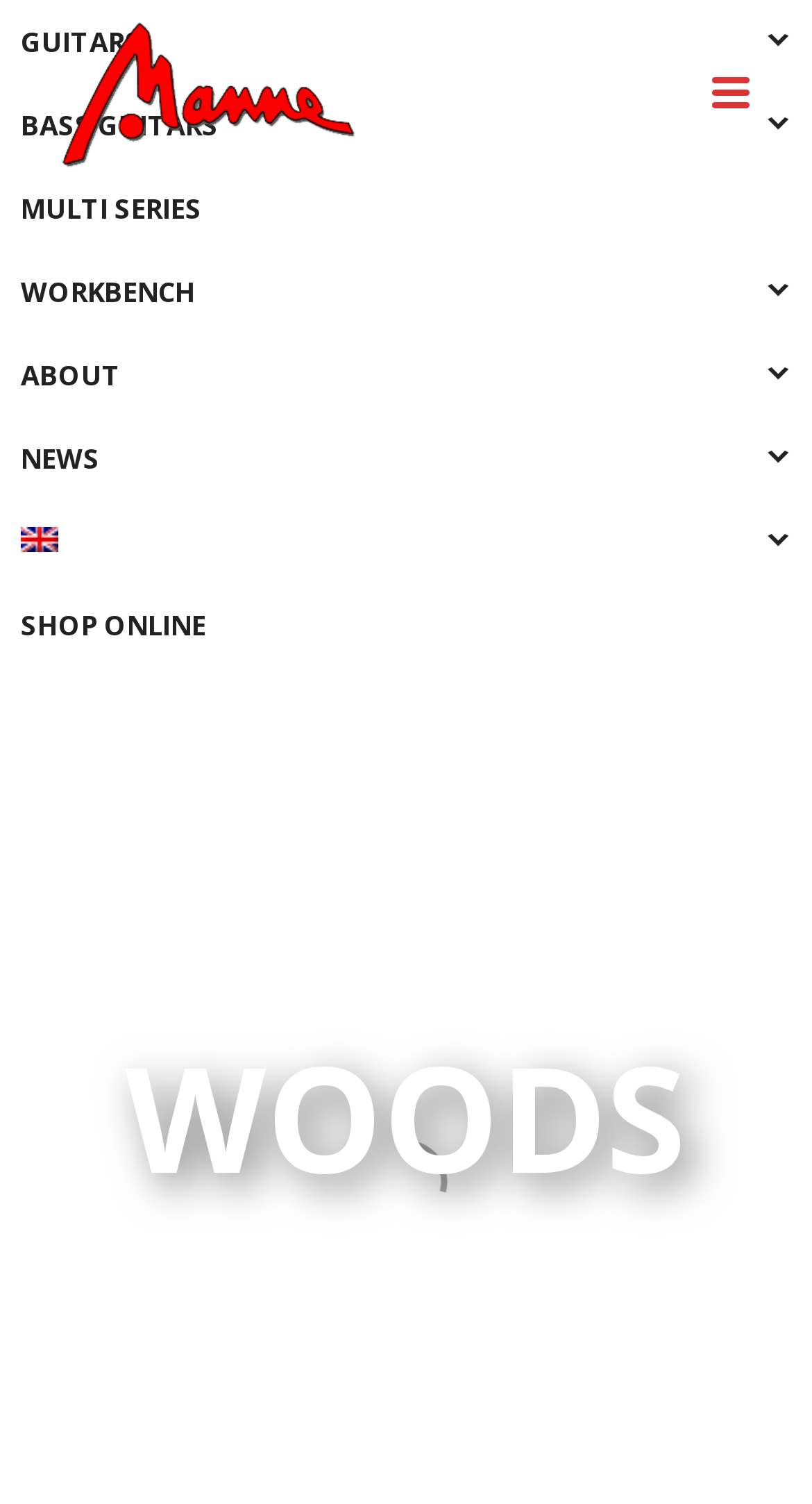How many menu items are in the top navigation bar?
Based on the screenshot, provide your answer in one word or phrase.

7